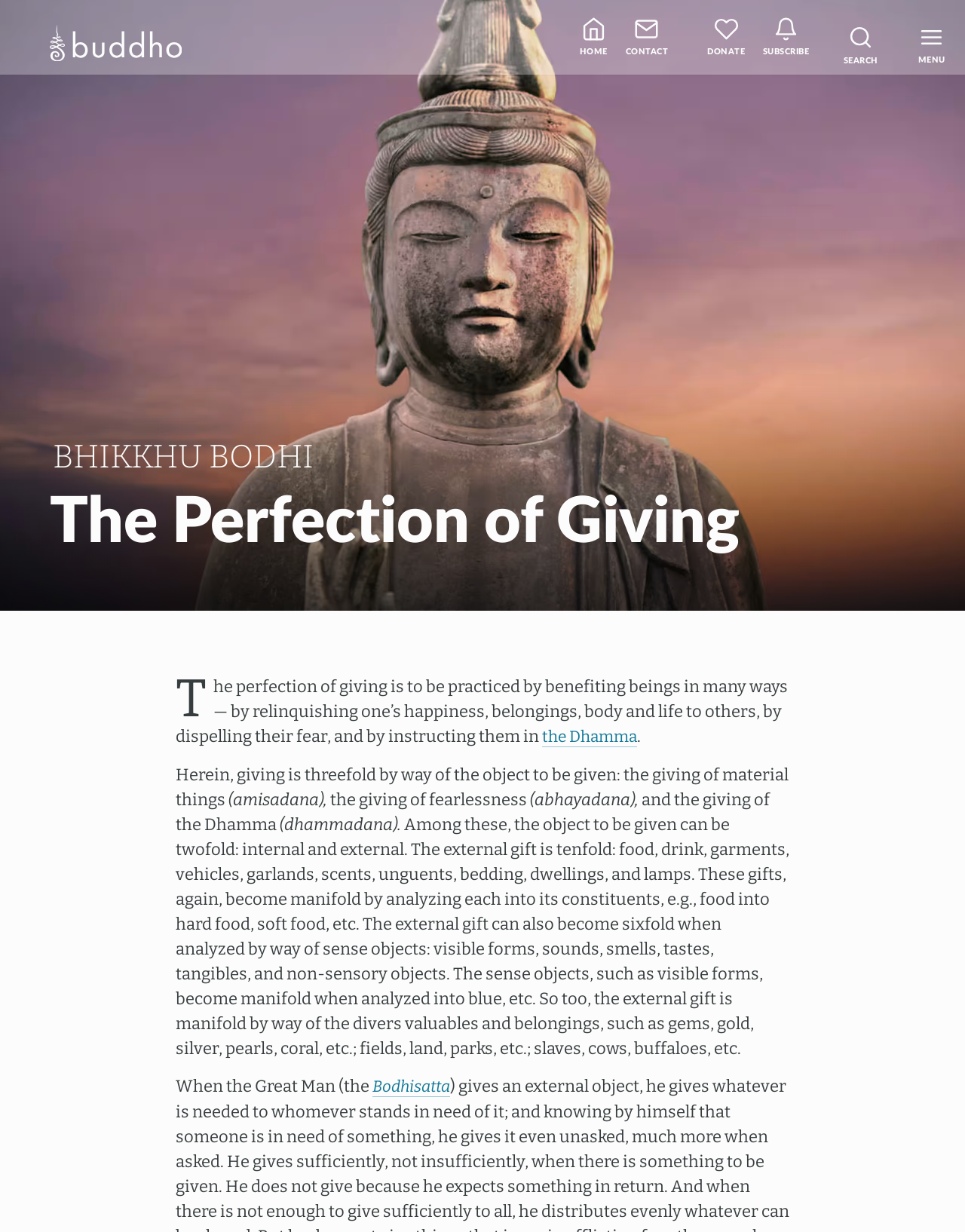Identify the bounding box for the given UI element using the description provided. Coordinates should be in the format (top-left x, top-left y, bottom-right x, bottom-right y) and must be between 0 and 1. Here is the description: Samatha Meditation

[0.452, 0.124, 1.0, 0.156]